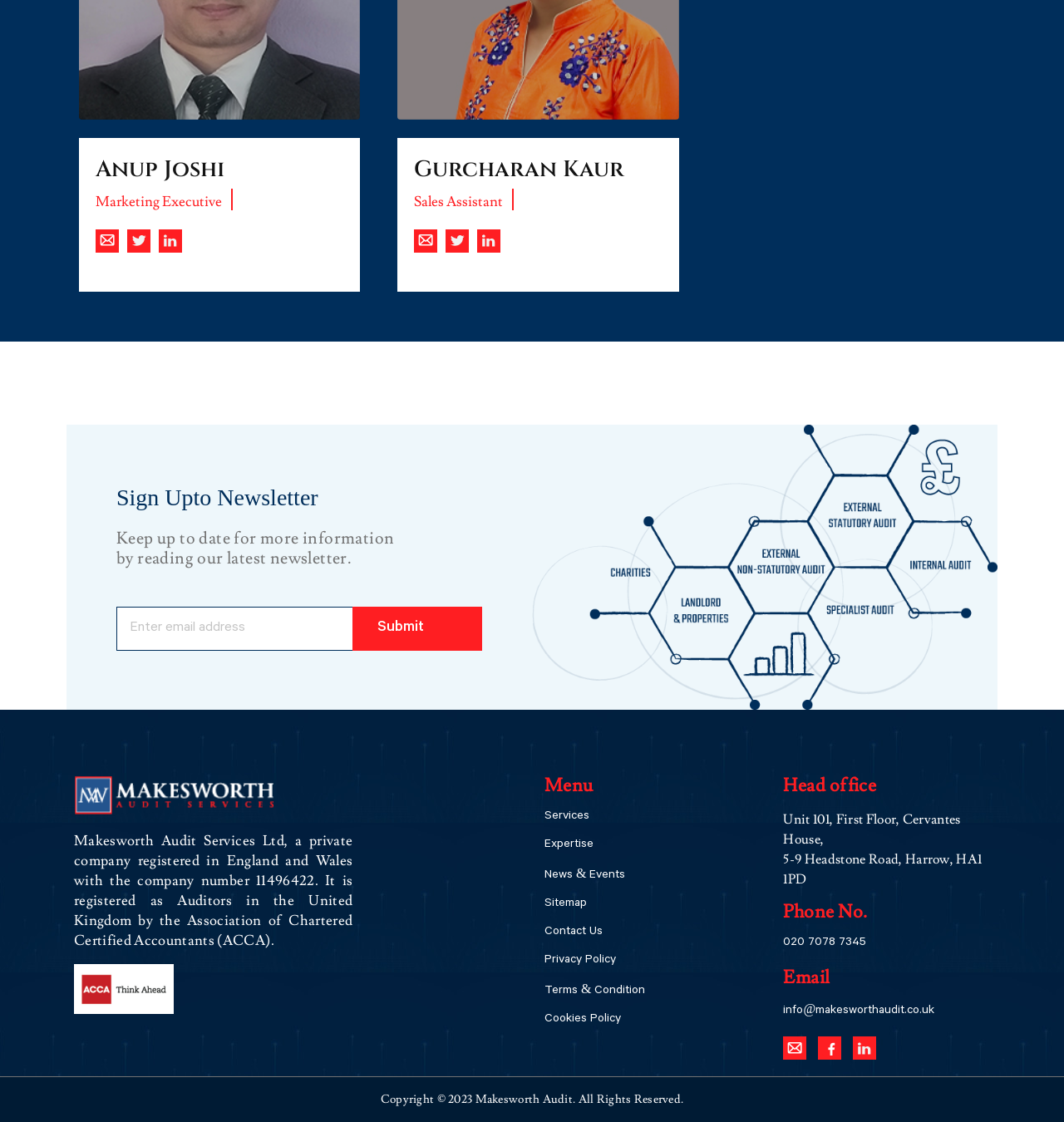Extract the bounding box coordinates of the UI element described by: "Expertise". The coordinates should include four float numbers ranging from 0 to 1, e.g., [left, top, right, bottom].

[0.512, 0.748, 0.558, 0.759]